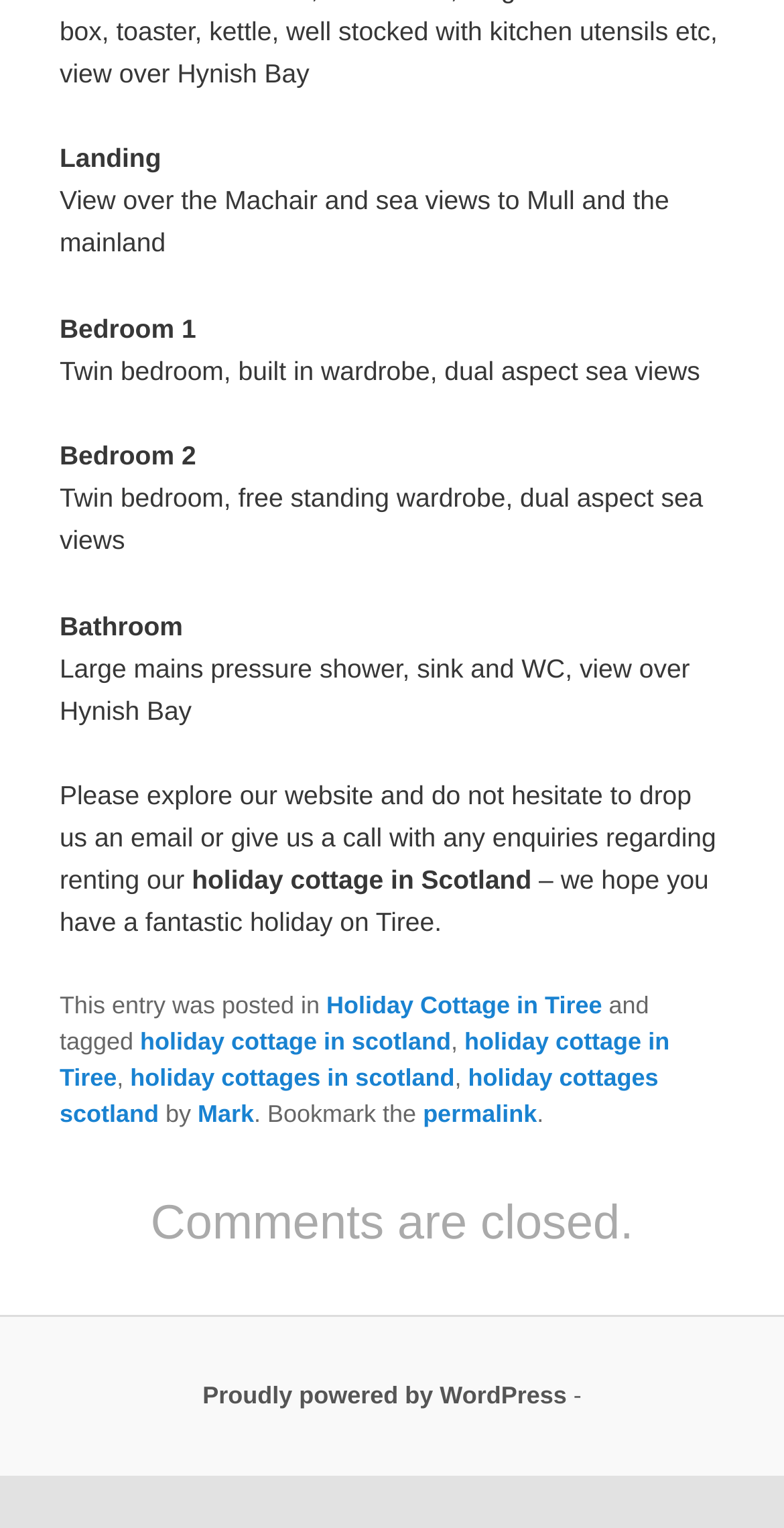What is the location of the holiday cottage?
Please use the image to deliver a detailed and complete answer.

The location of the holiday cottage can be determined by reading the text 'holiday cottage in Tiree' and 'holiday cottage in Scotland' which suggests that the cottage is located in Tiree, Scotland.